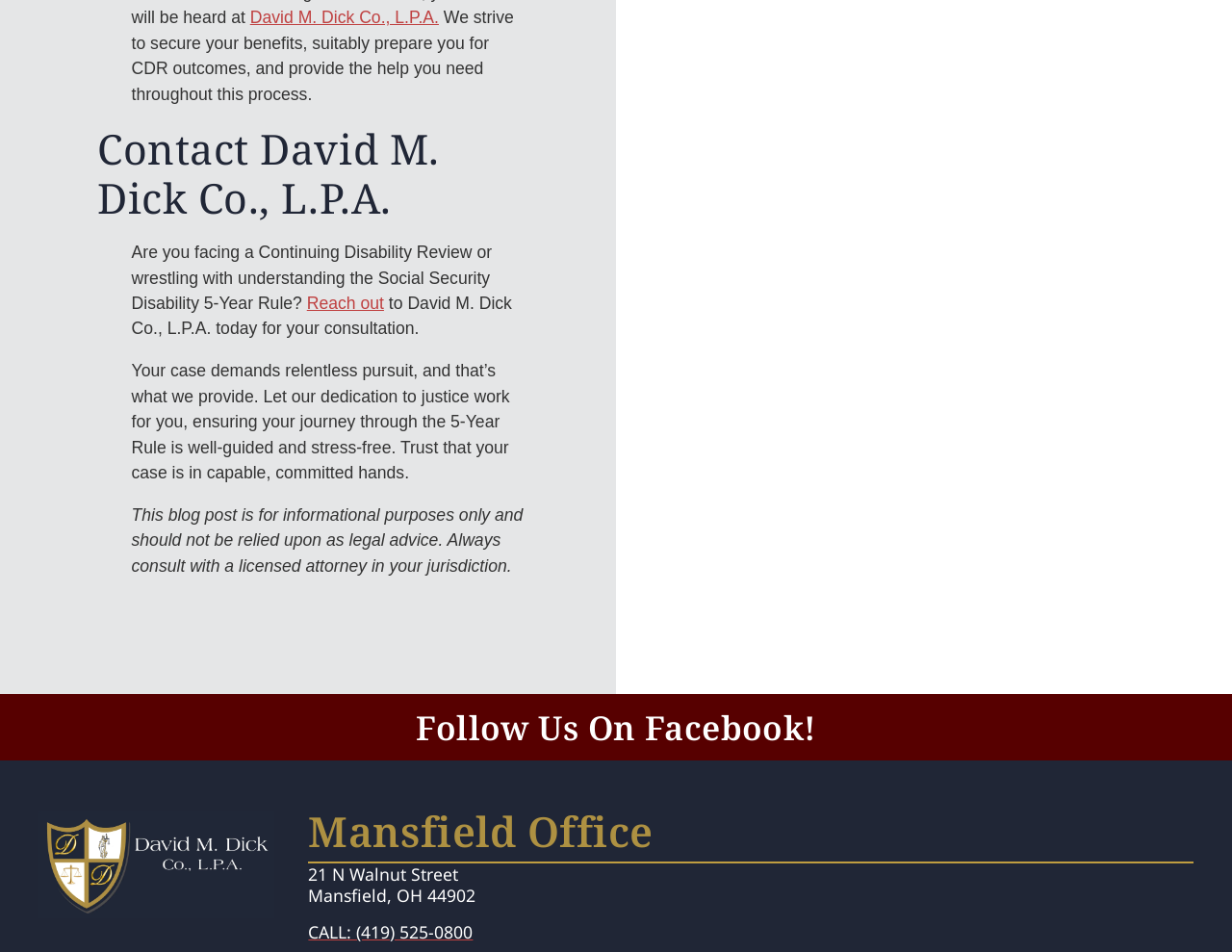Please determine the bounding box coordinates for the UI element described as: "Reach out".

[0.249, 0.308, 0.312, 0.329]